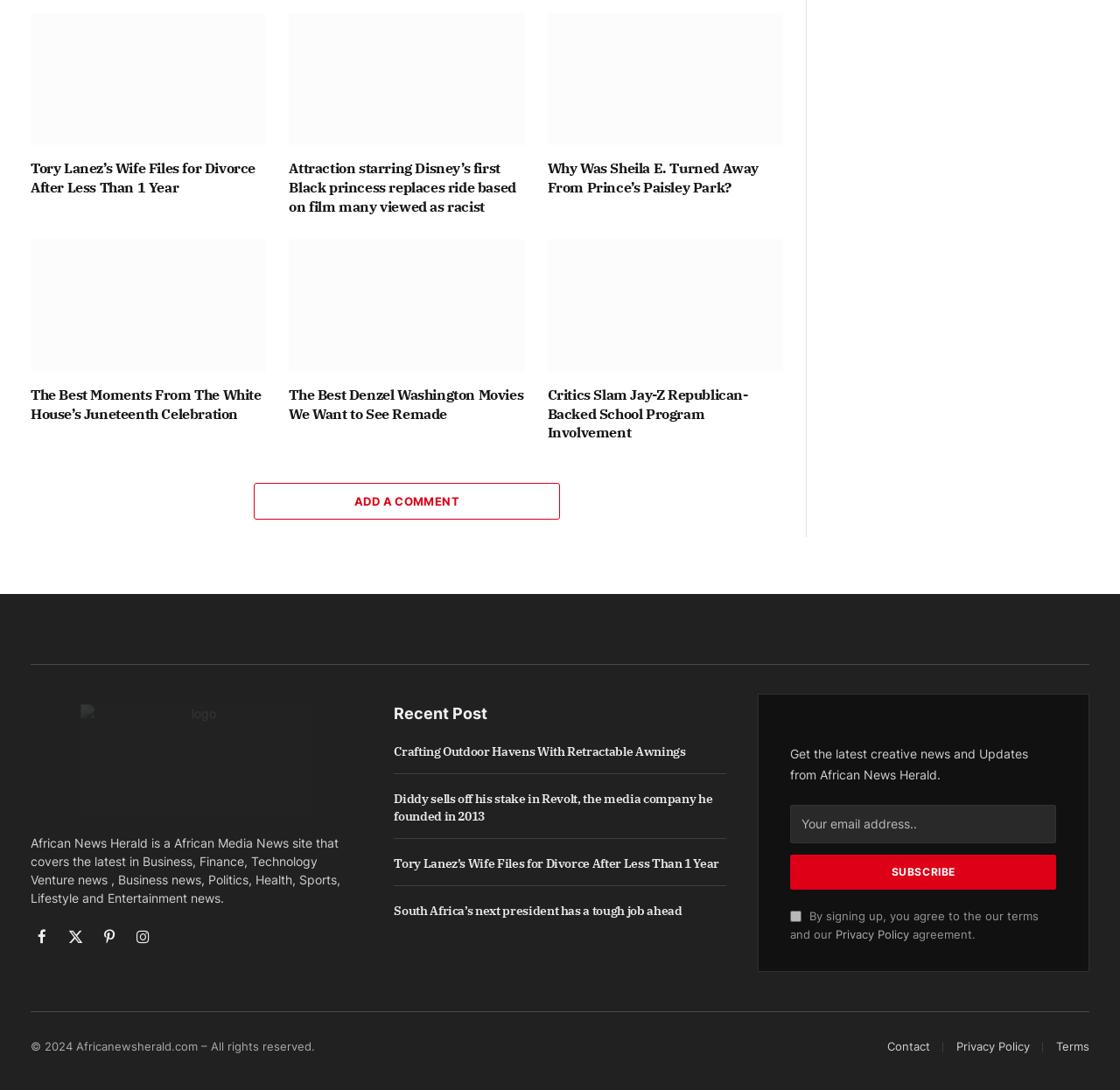What is the purpose of the 'ADD A COMMENT' link?
Using the picture, provide a one-word or short phrase answer.

To add a comment